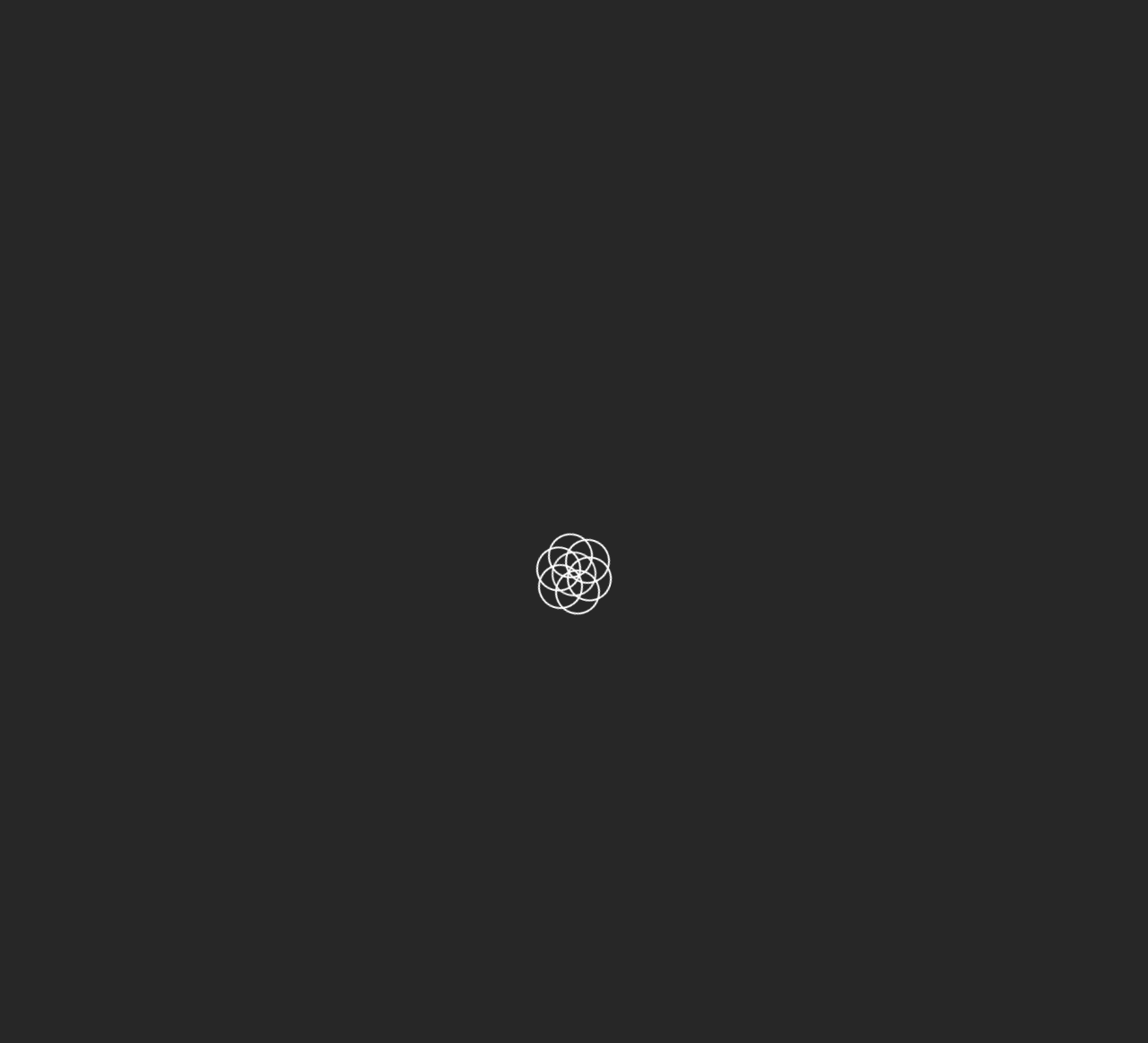Please specify the bounding box coordinates of the clickable section necessary to execute the following command: "Click on the link to learn about Formula 1".

[0.822, 0.908, 0.866, 0.925]